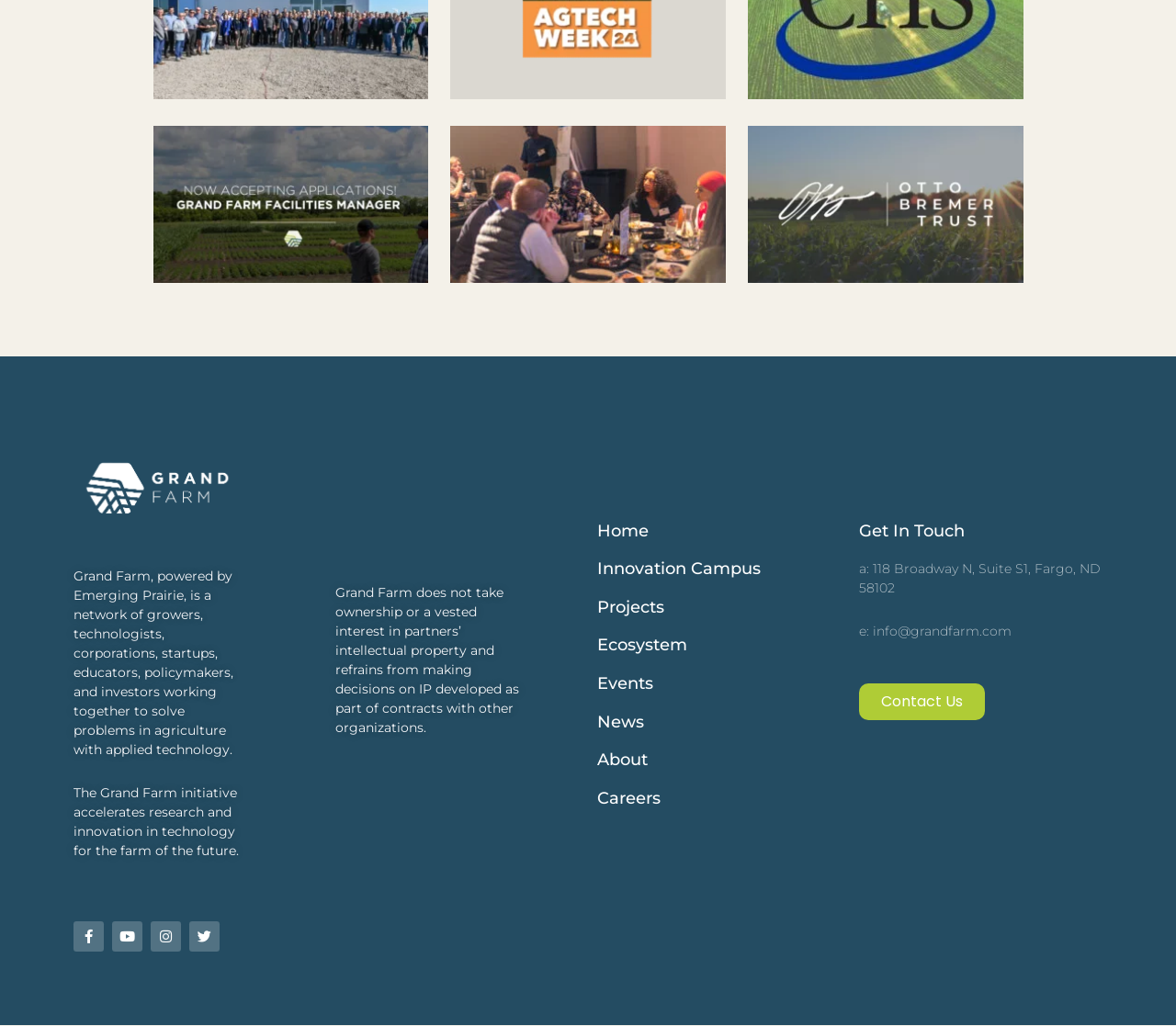Specify the bounding box coordinates for the region that must be clicked to perform the given instruction: "Click on the 'Grand Farm Facilities Manager' job opportunity".

[0.13, 0.122, 0.364, 0.275]